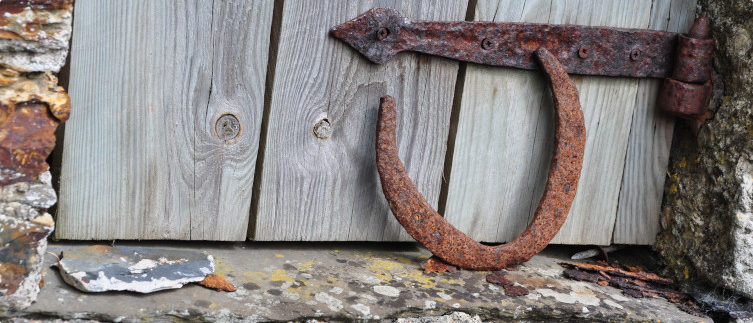Describe all the important aspects and details of the image.

The image depicts a close-up view of a rustic wooden door partially opened, showcasing weathered wooden planks with a natural grain pattern. An old, rusty horseshoe hangs diagonally on the door, suggesting its historical significance, possibly as a good luck charm. A corroded iron latch and hinge are visible, contributing to the vintage aesthetic. The surrounding stone foundation shows signs of age and wear, with patches of moss and lichen adding to the charm. This scene evokes a sense of nostalgia and connection to the past, capturing the beauty of weathered materials in a tranquil, rustic setting.